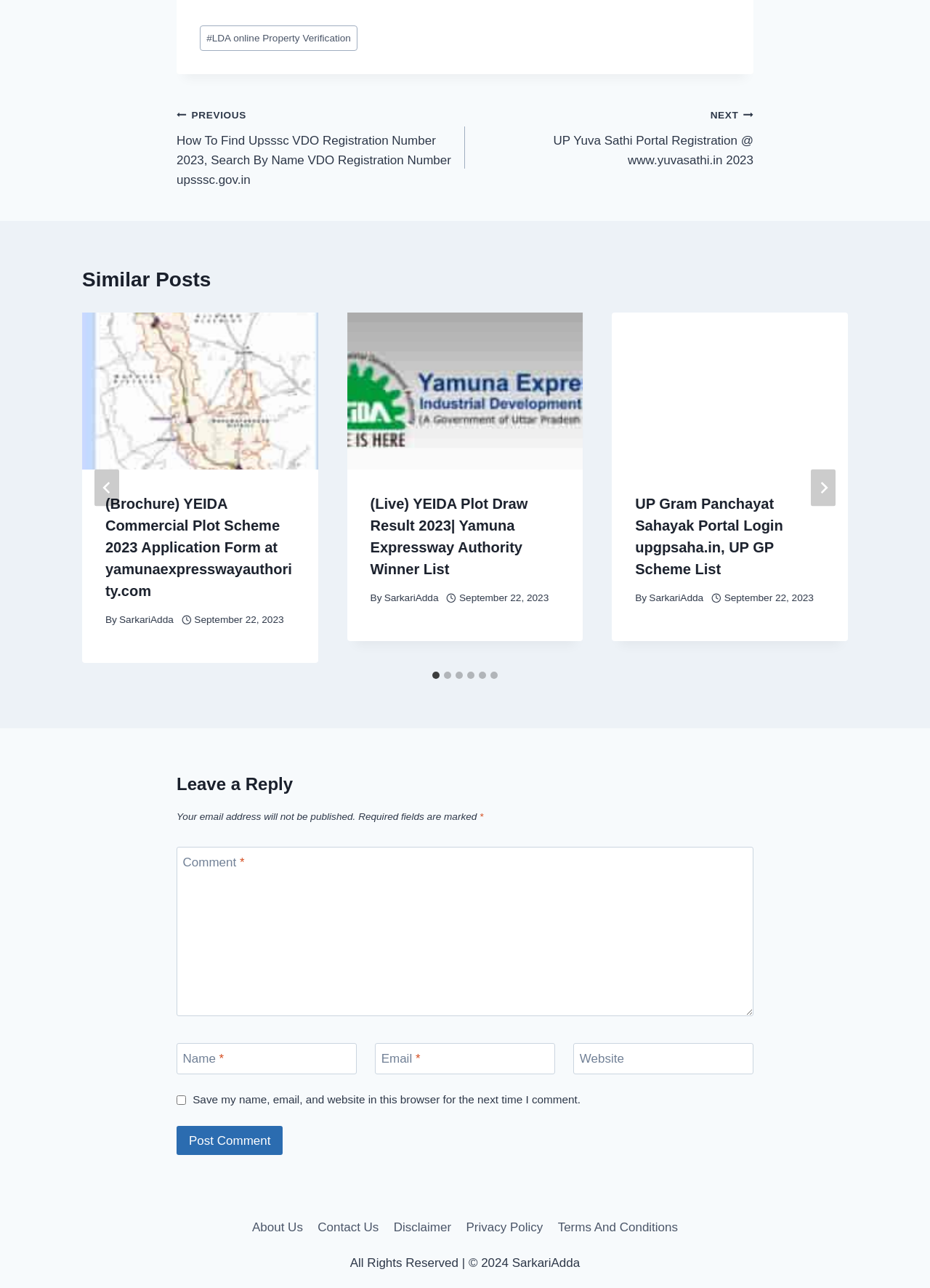Identify the bounding box coordinates of the region I need to click to complete this instruction: "Leave a comment".

[0.19, 0.657, 0.81, 0.789]